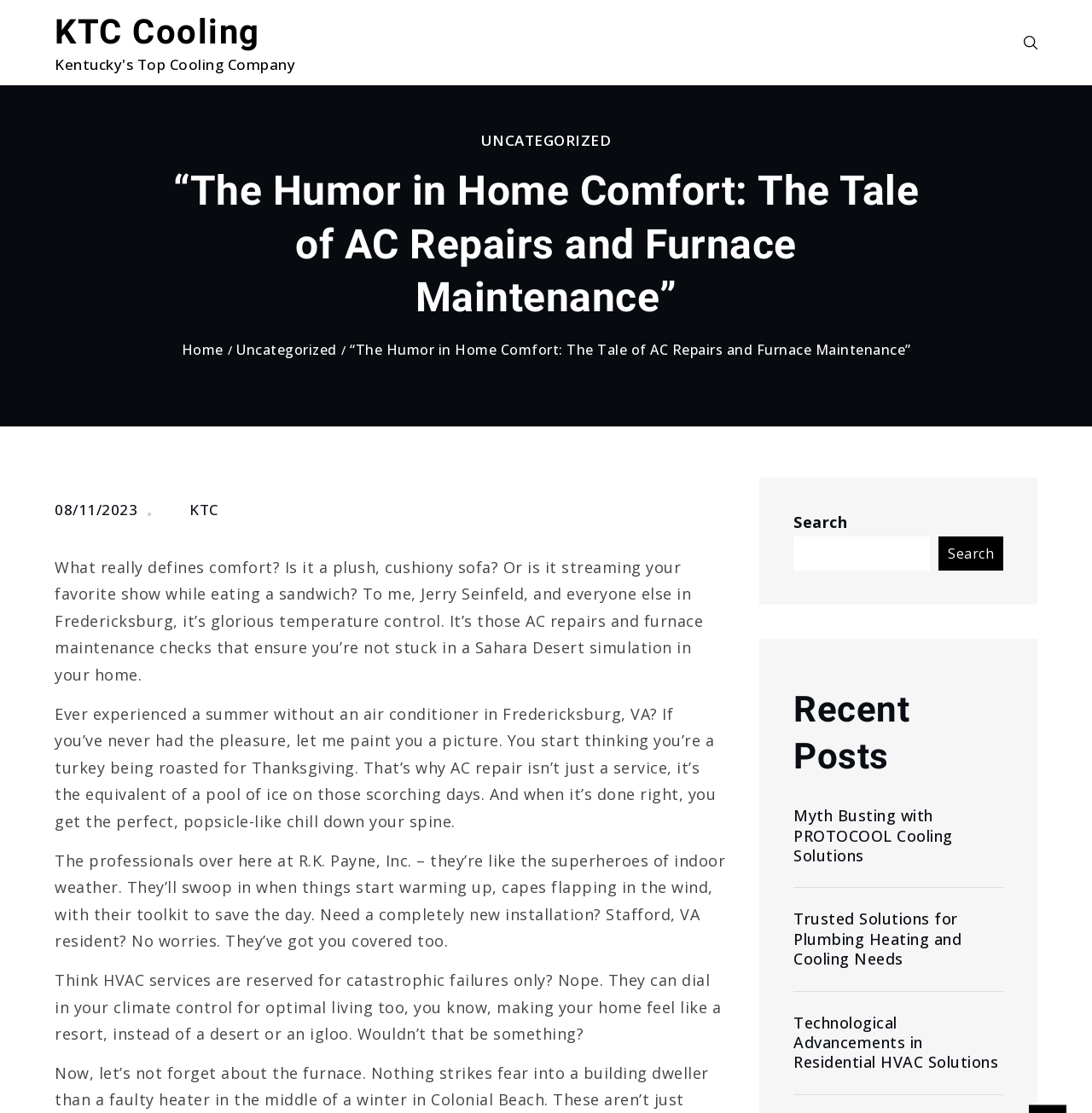Craft a detailed narrative of the webpage's structure and content.

The webpage is about "The Humor in Home Comfort: The Tale of AC Repairs and Furnace Maintenance" by KTC Cooling. At the top, there is a link to the website's homepage, "Home", and a link to the "Uncategorized" section. Below this, there is a navigation menu, "Breadcrumbs", with links to "Home" and "Uncategorized". 

The main content of the webpage is an article that discusses the importance of air conditioner repairs and furnace maintenance for home comfort. The article is divided into four paragraphs, each describing a different aspect of home comfort and the role of AC repairs and furnace maintenance in achieving it. The first paragraph talks about what defines comfort, the second describes the experience of living without an air conditioner in Fredericksburg, VA, the third praises the professionals at R.K. Payne, Inc. for their HVAC services, and the fourth highlights the benefits of regular HVAC maintenance.

On the right side of the webpage, there is a search bar with a "Search" button. Below this, there is a heading "Recent Posts" followed by three links to recent articles, including "Myth Busting with PROTOCOOL Cooling Solutions", "Trusted Solutions for Plumbing Heating and Cooling Needs", and "Technological Advancements in Residential HVAC Solutions".